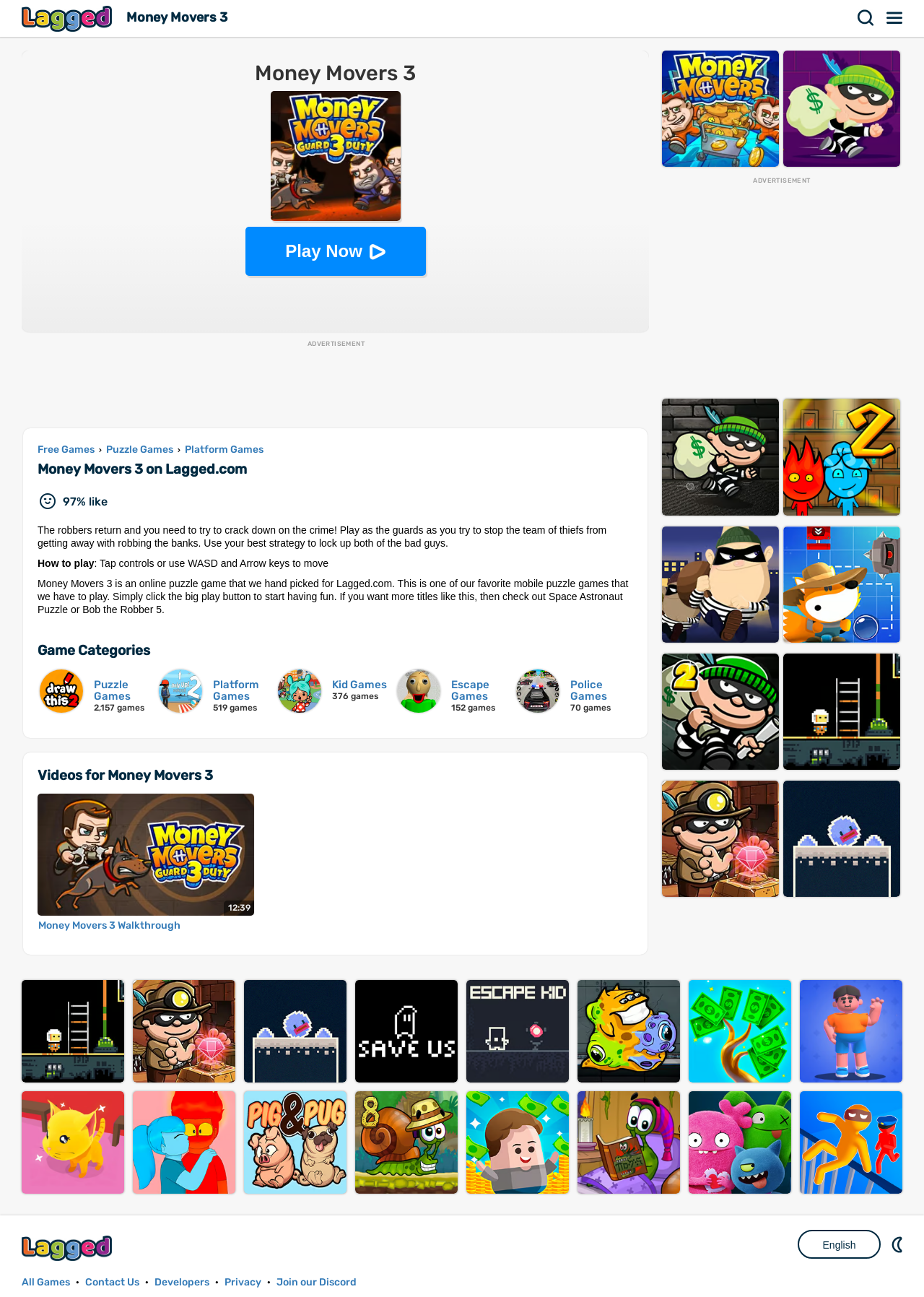Given the element description, predict the bounding box coordinates in the format (top-left x, top-left y, bottom-right x, bottom-right y). Make sure all values are between 0 and 1. Here is the element description: Kid Games376 games

[0.301, 0.516, 0.427, 0.55]